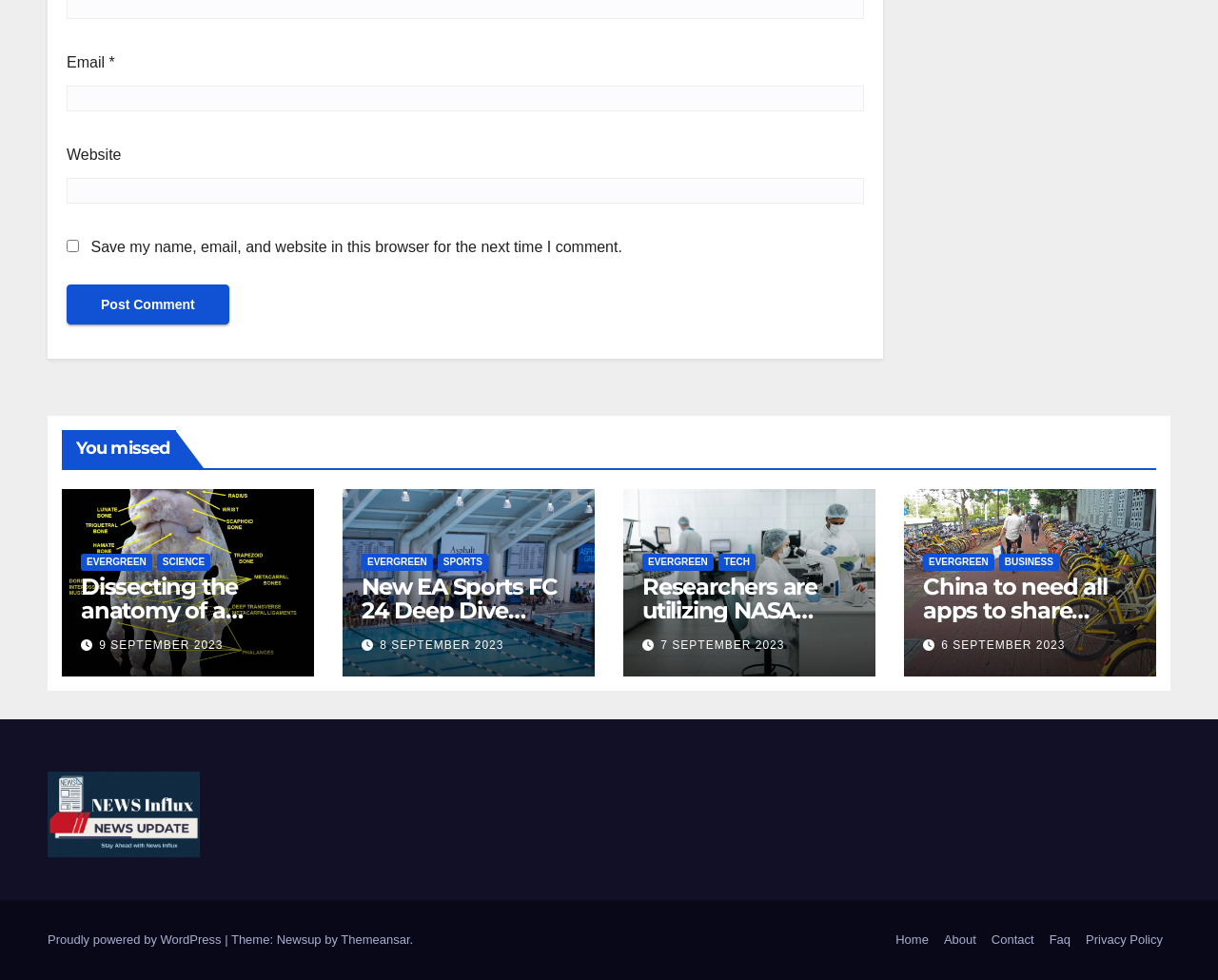Determine the coordinates of the bounding box for the clickable area needed to execute this instruction: "Go to 'Home' page".

[0.729, 0.942, 0.769, 0.975]